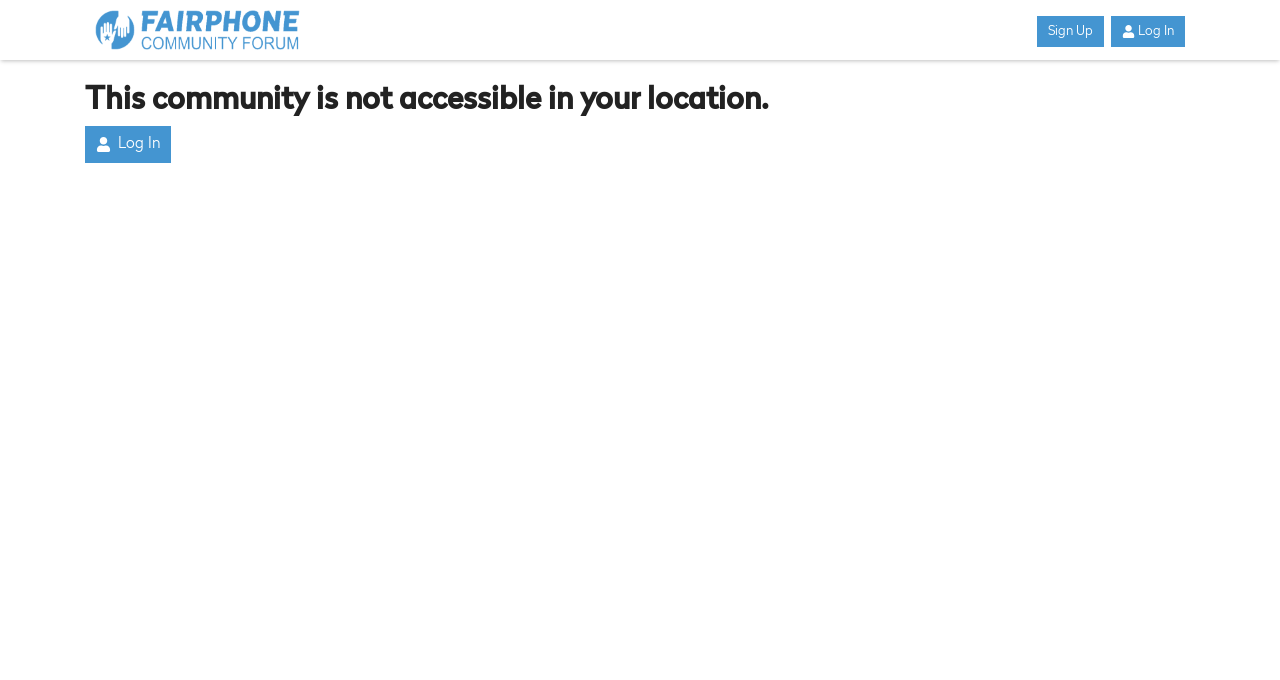Create a detailed description of the webpage's content and layout.

The webpage is titled "Fairphone Community Forum" and features a header section at the top of the page, spanning the full width. Within the header, there is a logo image on the left side, accompanied by a link with the same title "Fairphone Community Forum". On the right side of the header, there are two links, "Sign Up" and "Log In", positioned side by side.

Below the header, there is a prominent heading that takes up most of the page width, stating "This community is not accessible in your location." Directly below this heading, there is another "Log In" link, positioned near the left edge of the page.